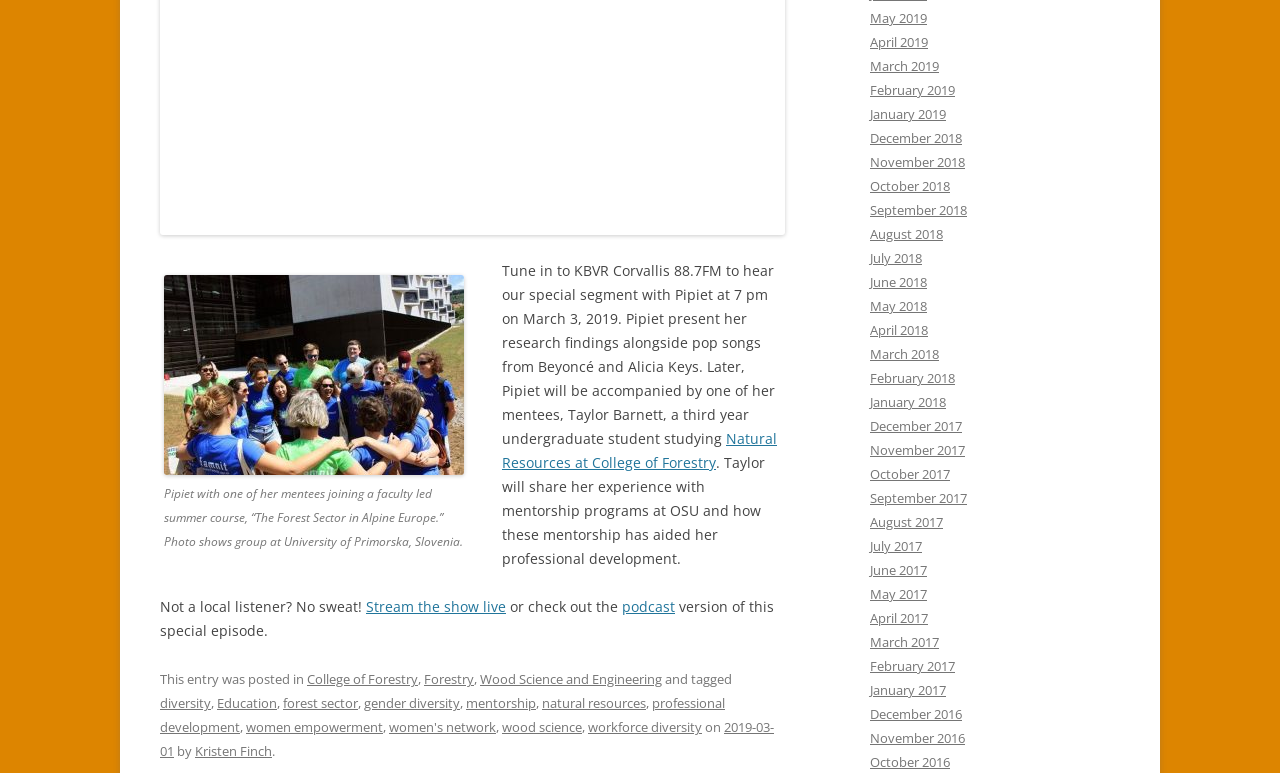Please use the details from the image to answer the following question comprehensively:
What is the name of the radio station?

The text mentions 'Tune in to KBVR Corvallis 88.7FM to hear our special segment with Pipiet at 7 pm on March 3, 2019', which indicates that KBVR Corvallis 88.7FM is the name of the radio station.